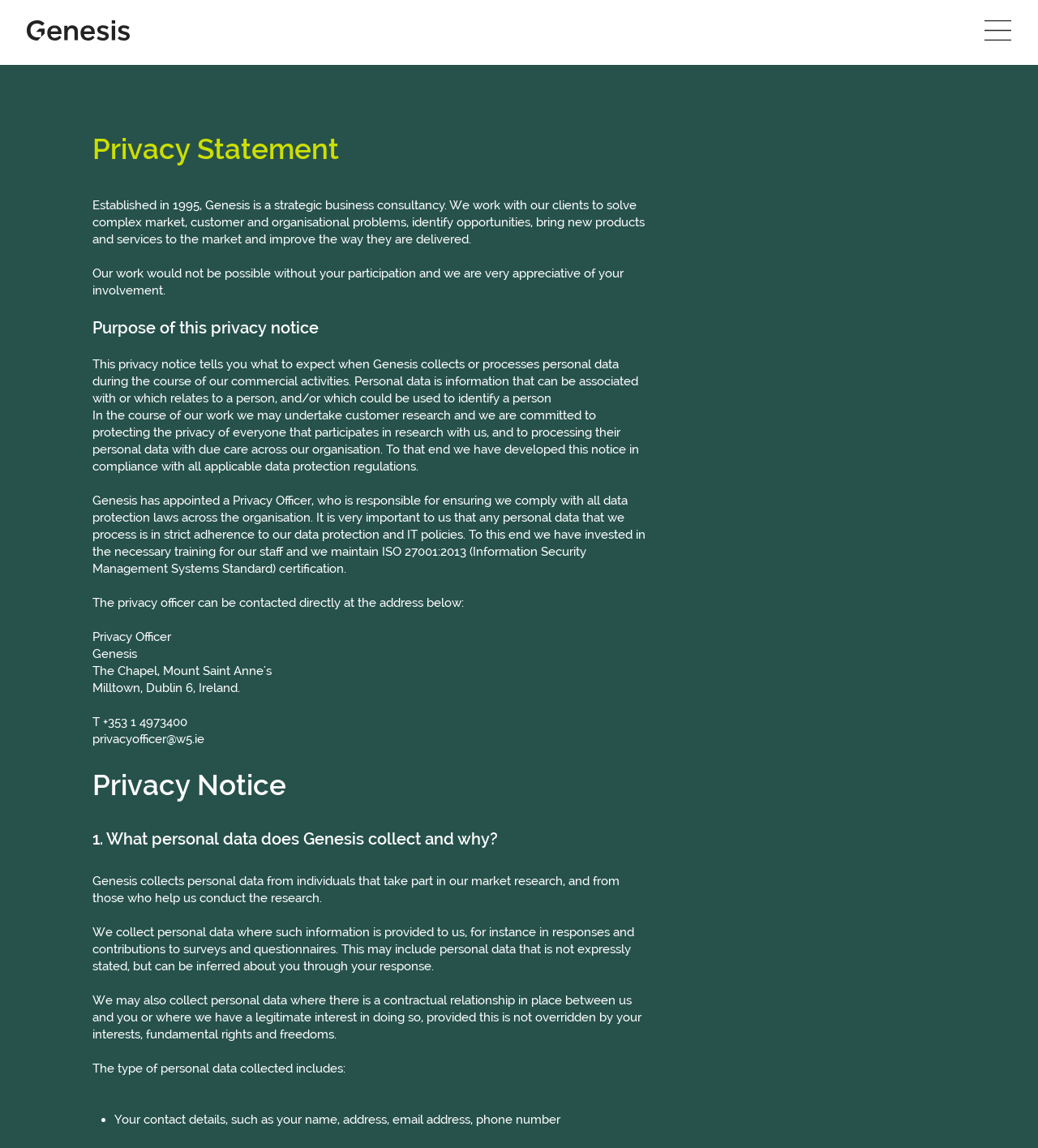What type of personal data does Genesis collect?
Please provide a single word or phrase as your answer based on the screenshot.

Contact details and more